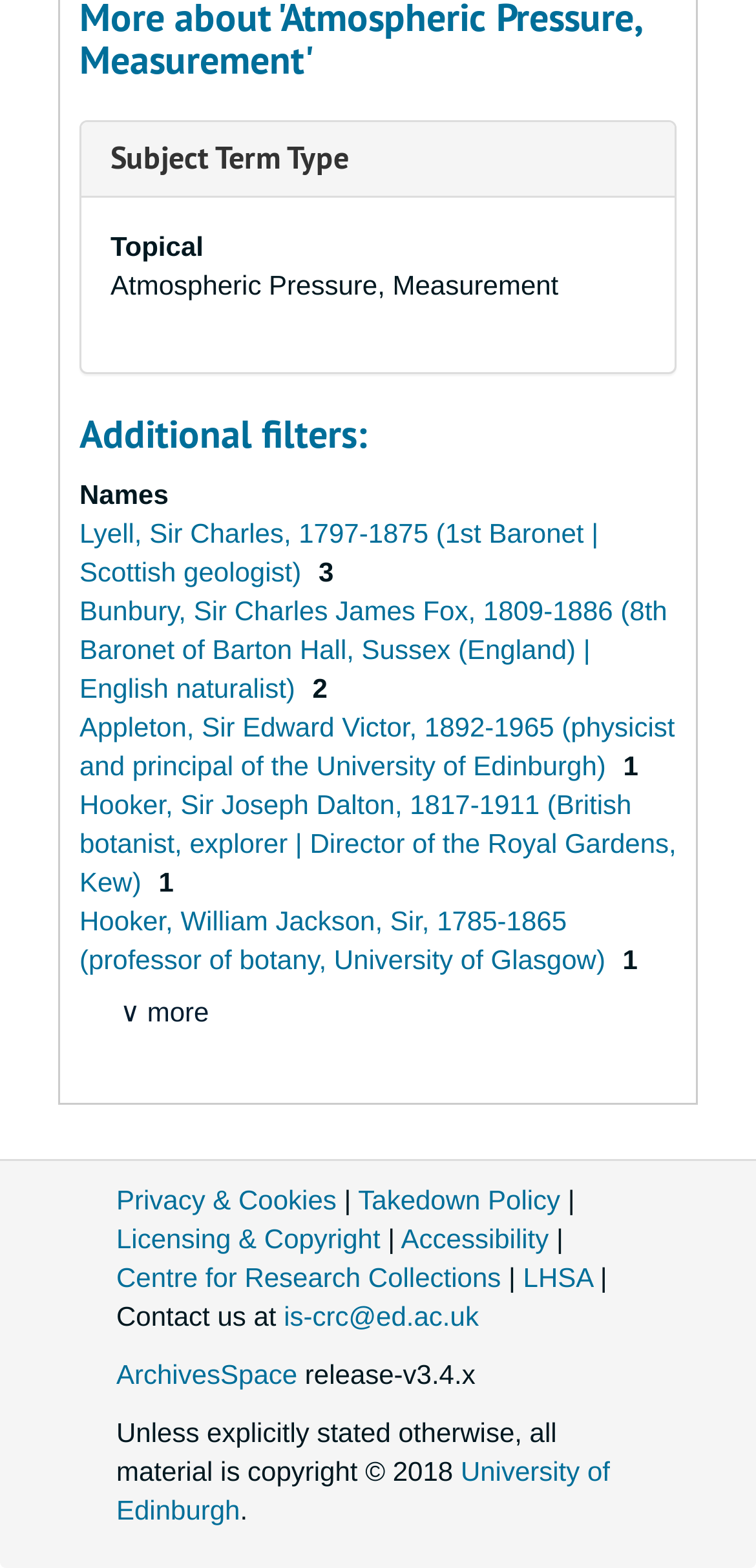Pinpoint the bounding box coordinates of the clickable area needed to execute the instruction: "Filter by names". The coordinates should be specified as four float numbers between 0 and 1, i.e., [left, top, right, bottom].

[0.105, 0.305, 0.223, 0.325]